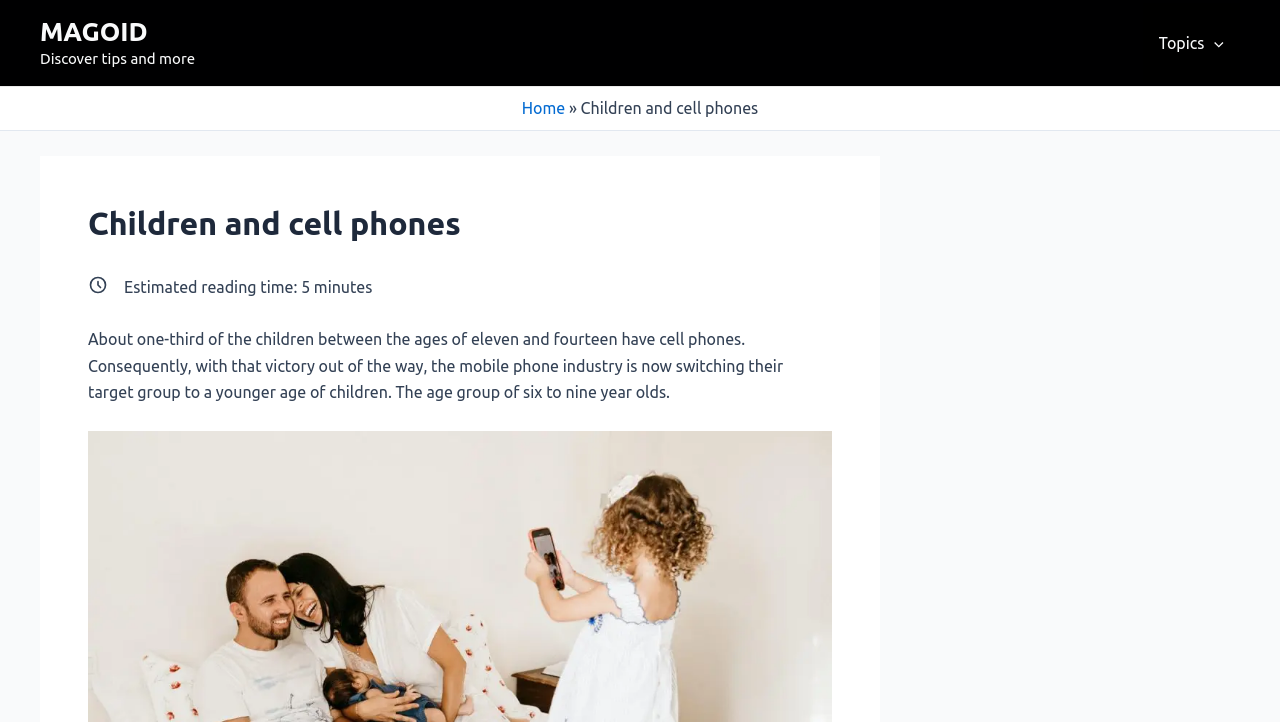Extract the main title from the webpage.

Children and cell phones